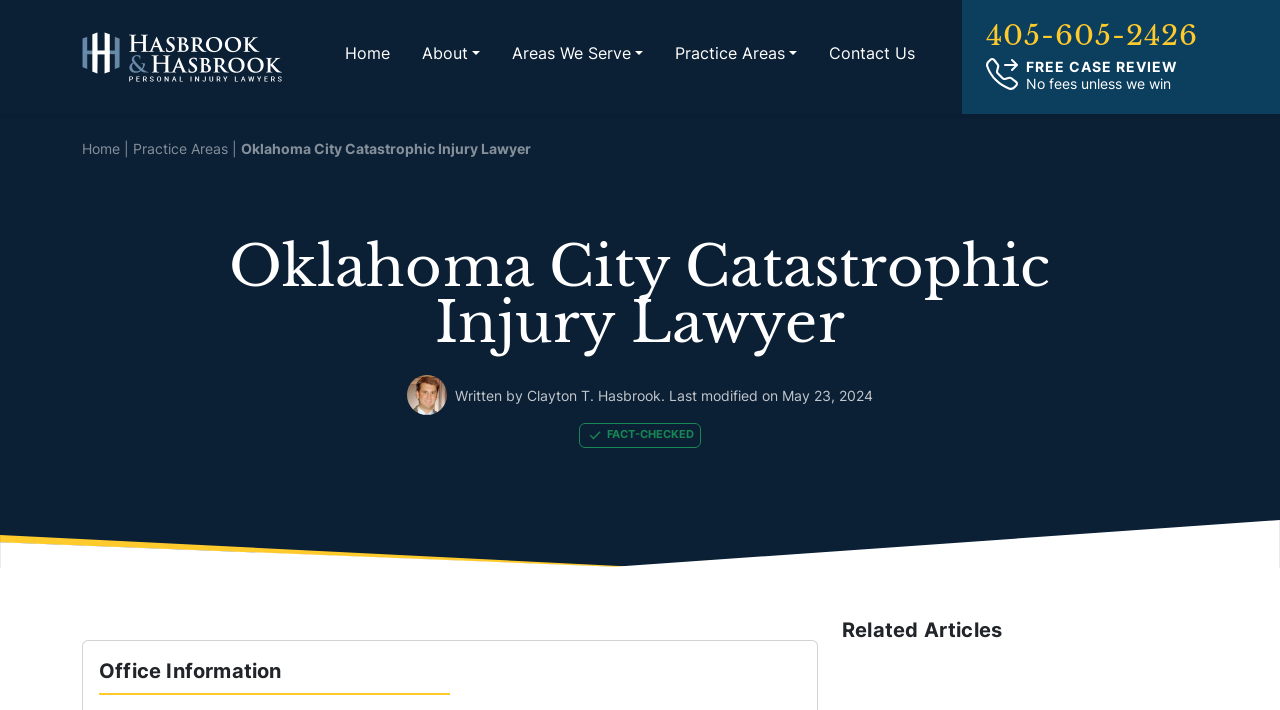Is there a free case review offered?
Provide a short answer using one word or a brief phrase based on the image.

Yes